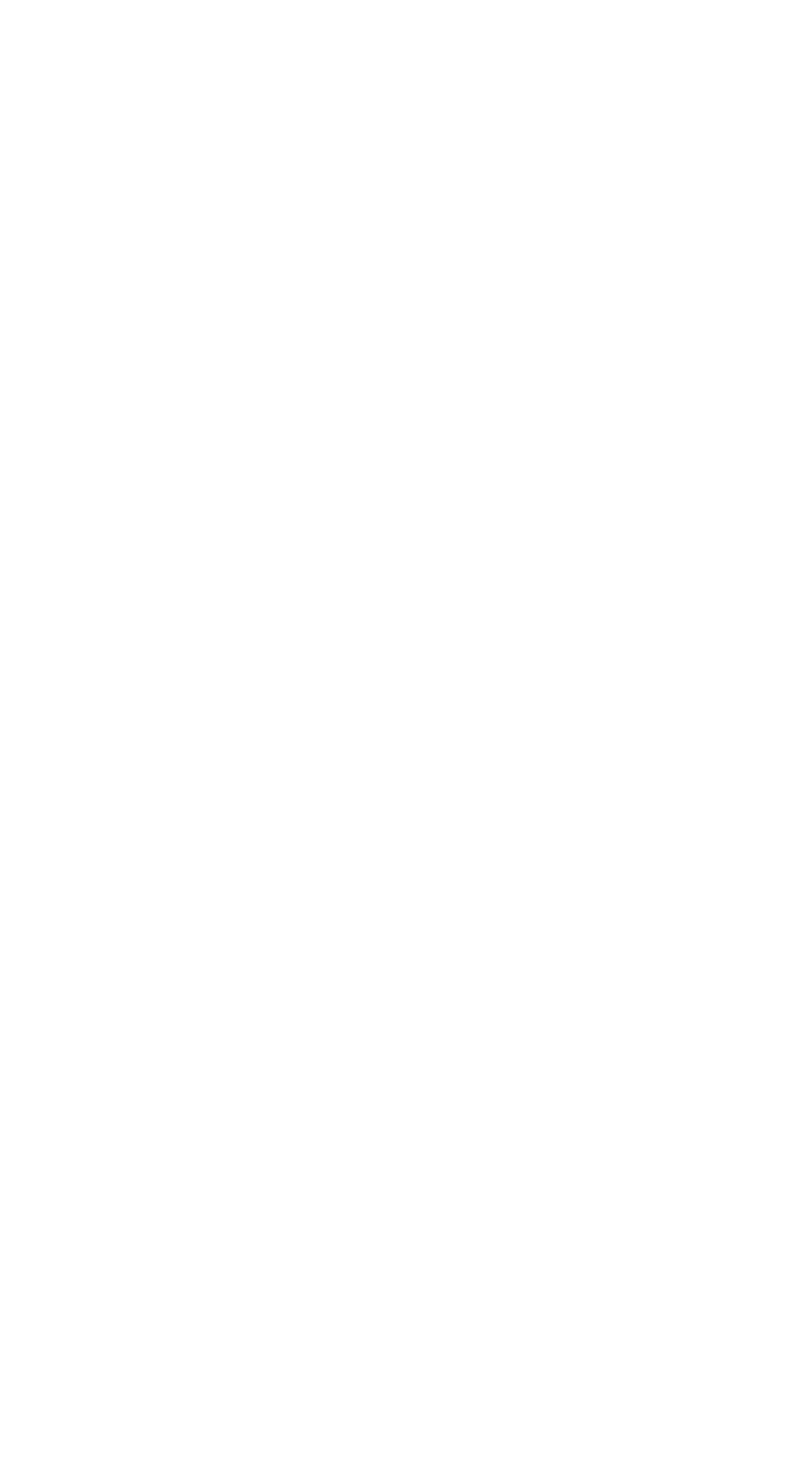Please specify the bounding box coordinates of the clickable region necessary for completing the following instruction: "Visit Neve". The coordinates must consist of four float numbers between 0 and 1, i.e., [left, top, right, bottom].

[0.038, 0.957, 0.134, 0.981]